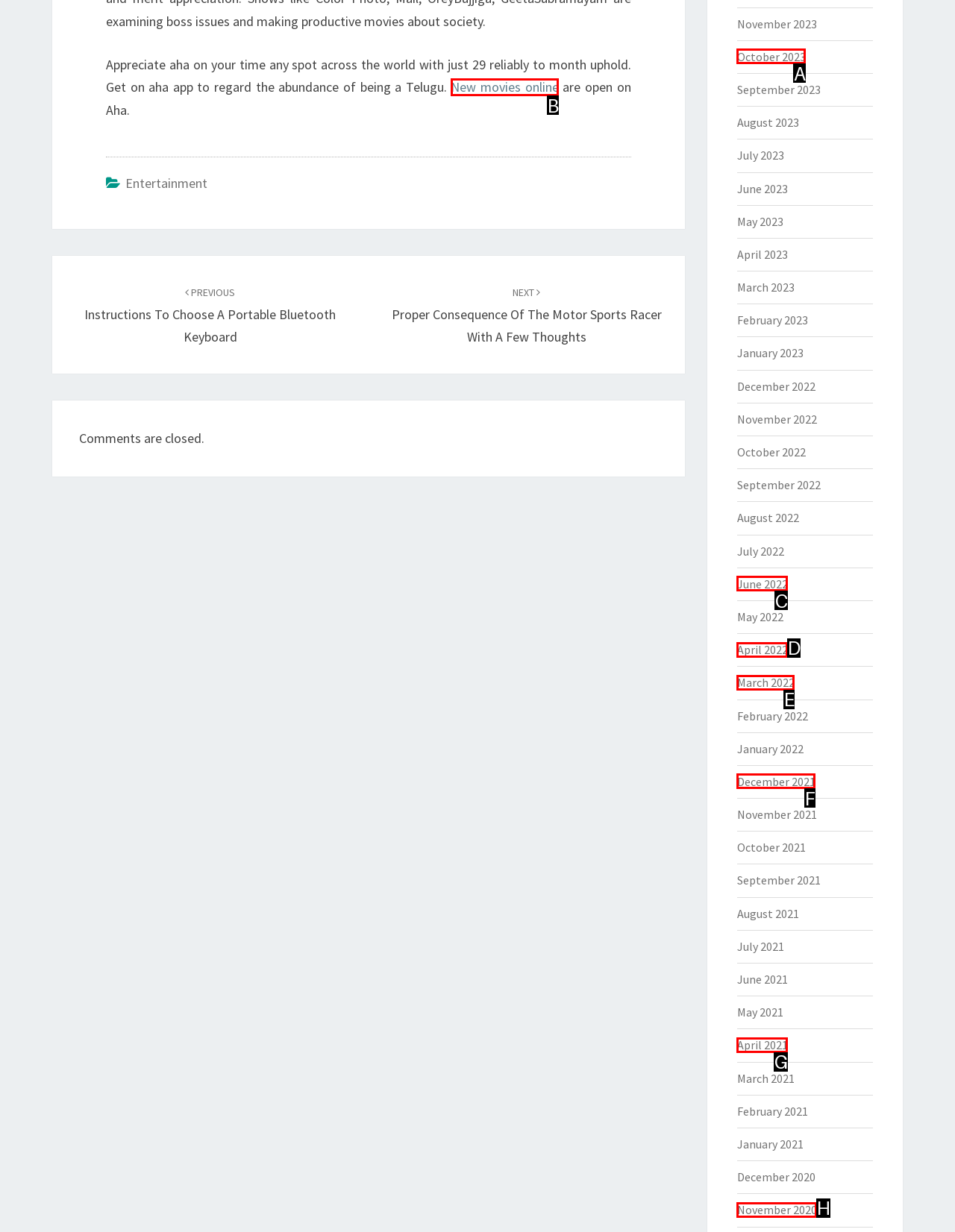Choose the letter of the UI element necessary for this task: Click on 'New movies online'
Answer with the correct letter.

B